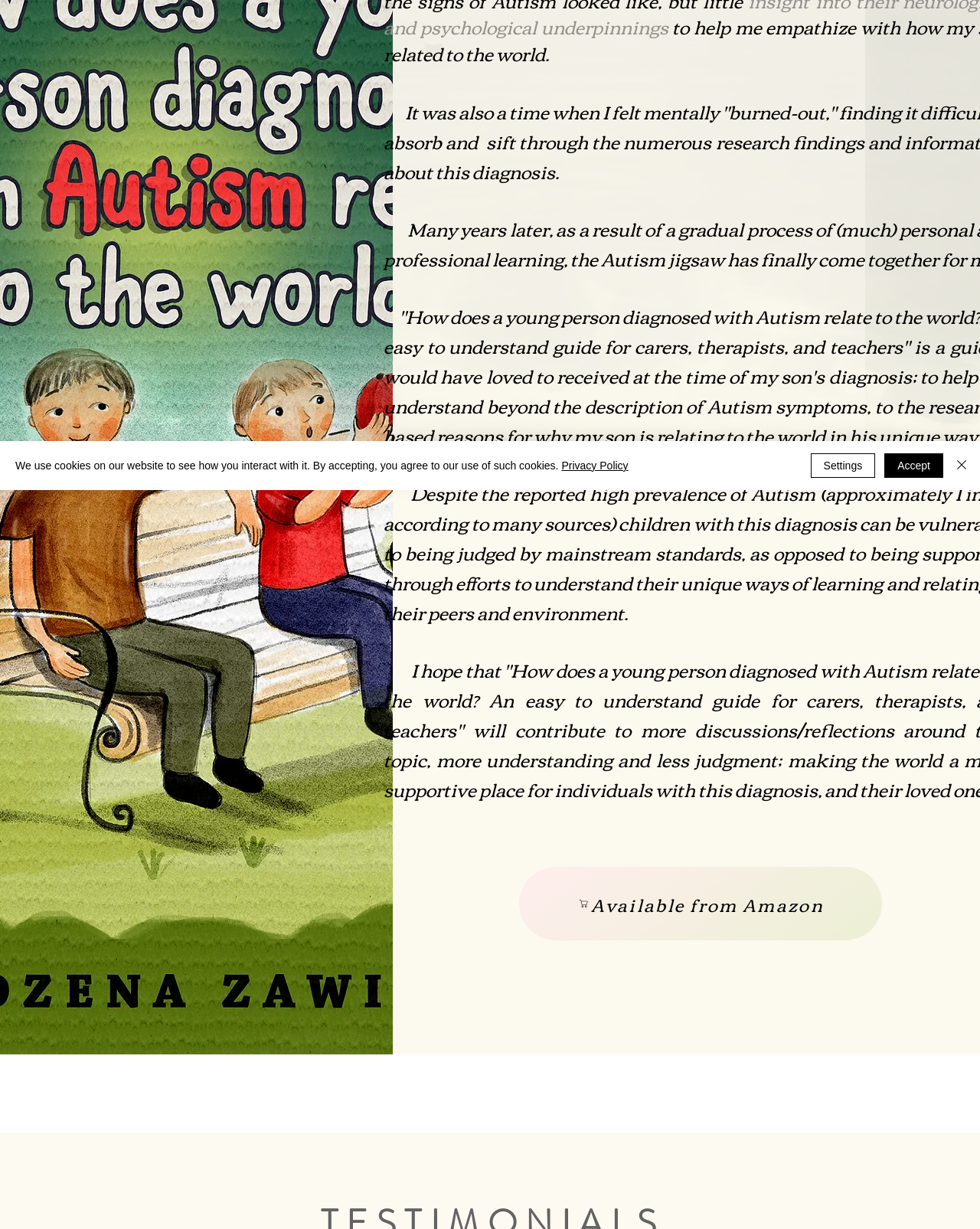Bounding box coordinates should be provided in the format (top-left x, top-left y, bottom-right x, bottom-right y) with all values between 0 and 1. Identify the bounding box for this UI element: Available from Amazon

[0.53, 0.705, 0.9, 0.765]